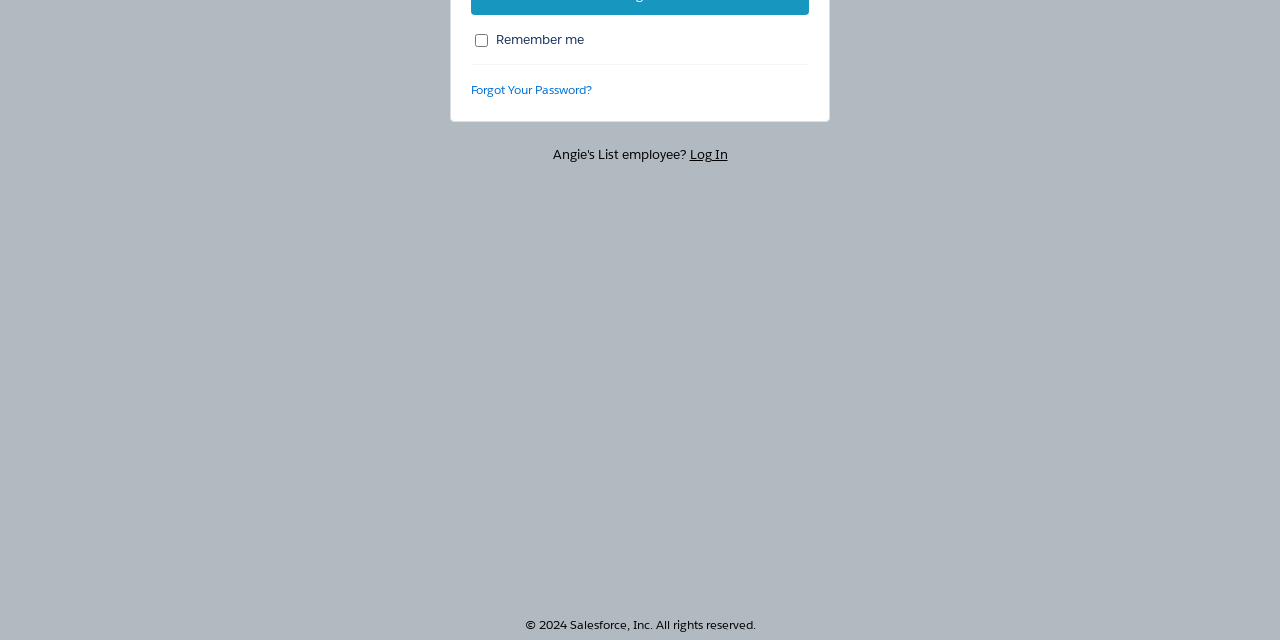Based on the description "Log In", find the bounding box of the specified UI element.

[0.539, 0.228, 0.568, 0.255]